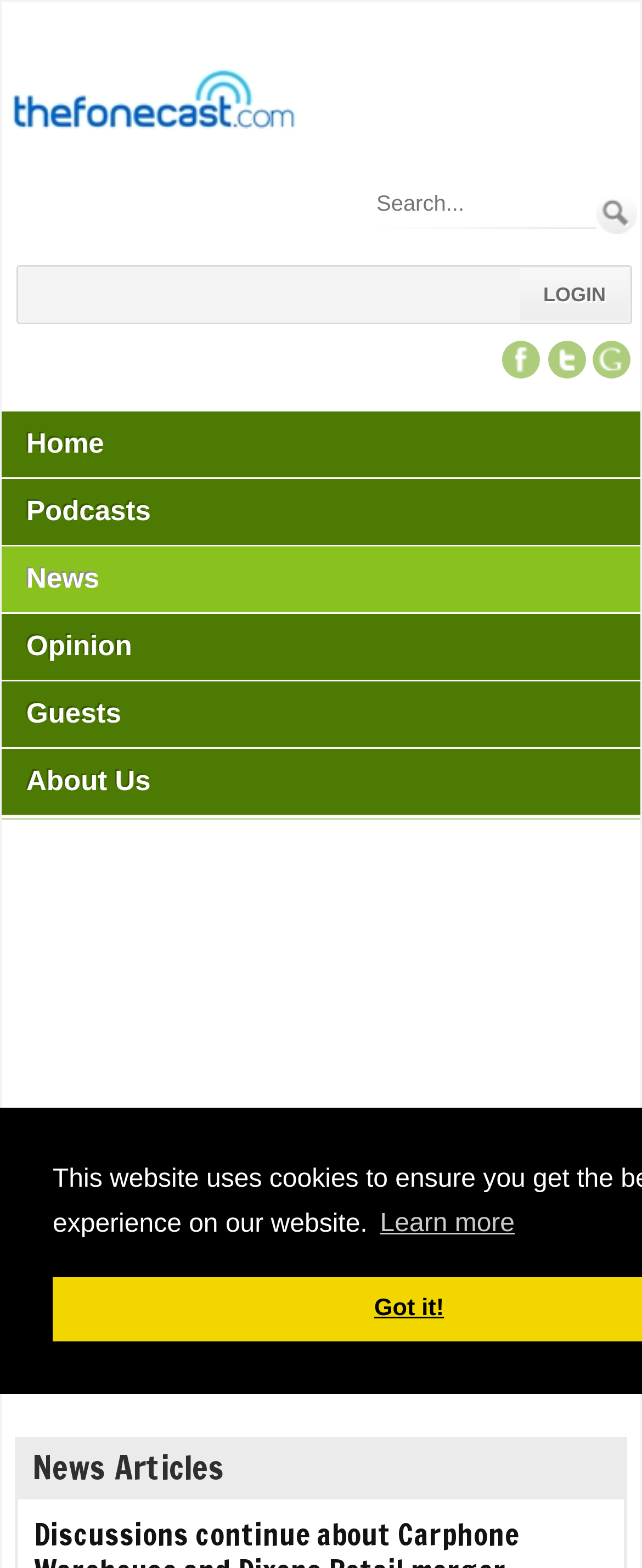What is the purpose of the textbox?
Look at the image and respond with a one-word or short-phrase answer.

Search